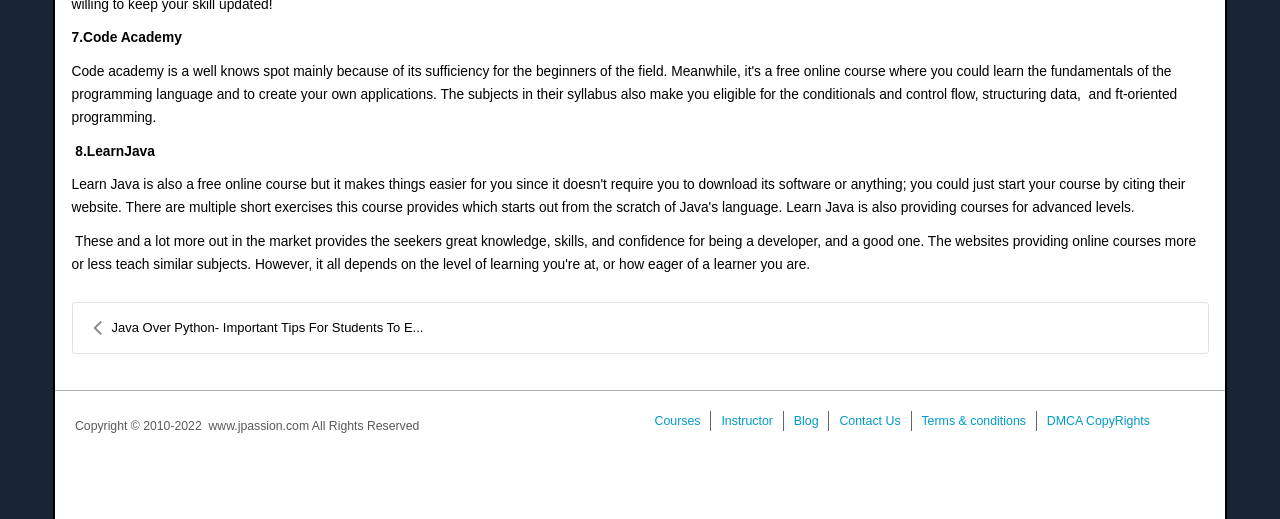Bounding box coordinates are specified in the format (top-left x, top-left y, bottom-right x, bottom-right y). All values are floating point numbers bounded between 0 and 1. Please provide the bounding box coordinate of the region this sentence describes: Terms & conditions

[0.72, 0.792, 0.802, 0.831]